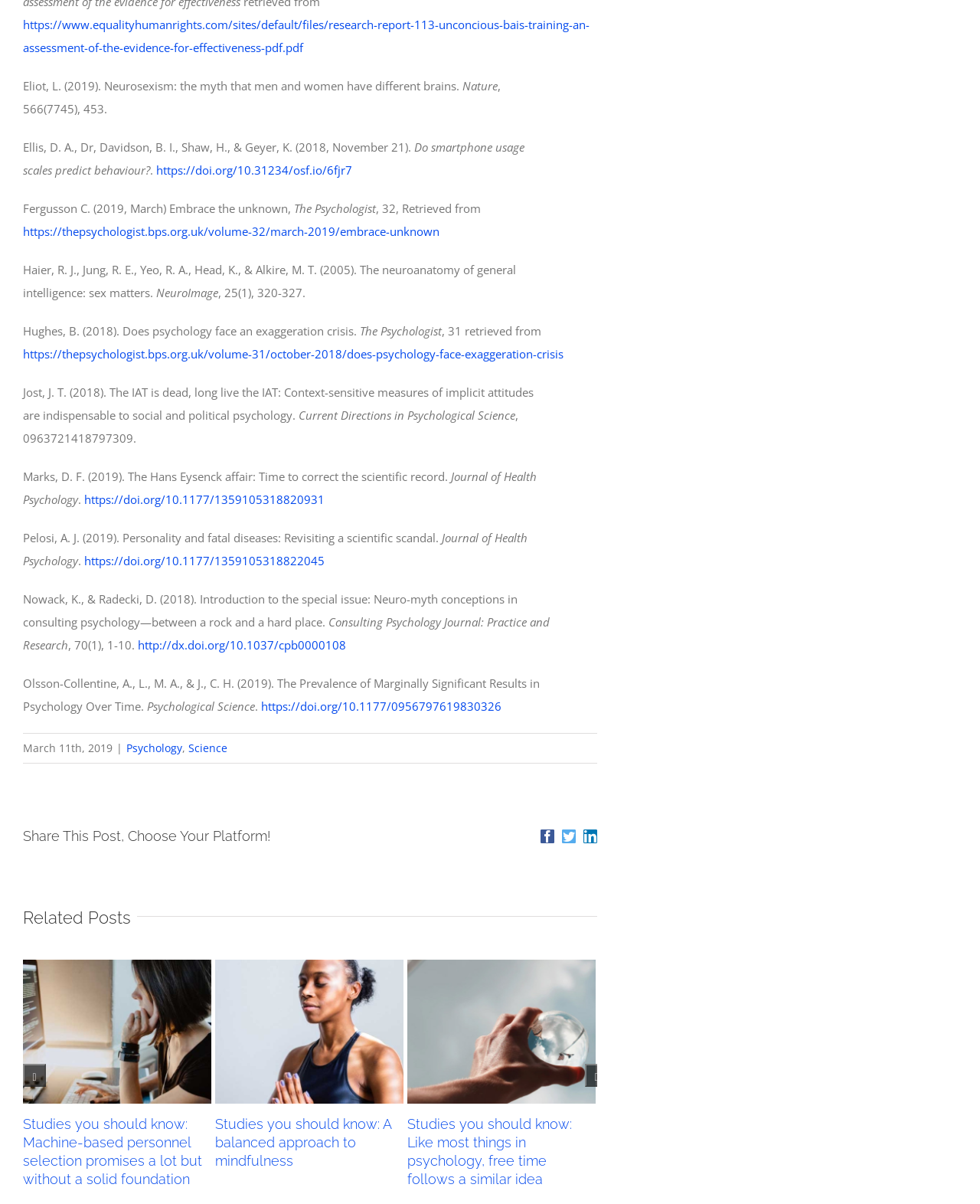Please identify the bounding box coordinates of the element's region that should be clicked to execute the following instruction: "Check the study about implicit association test". The bounding box coordinates must be four float numbers between 0 and 1, i.e., [left, top, right, bottom].

[0.616, 0.797, 0.808, 0.917]